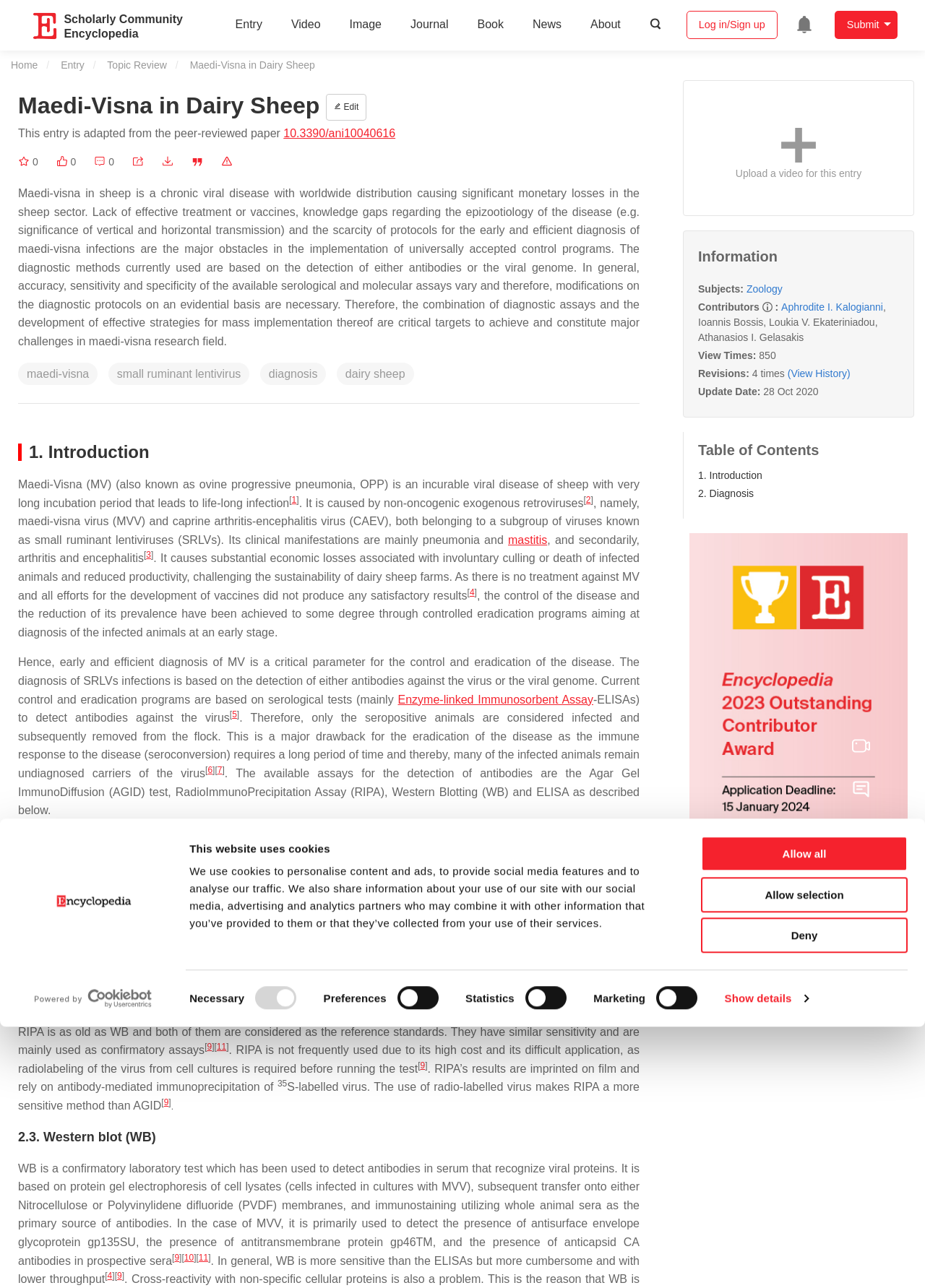Reply to the question below using a single word or brief phrase:
What is the name of the disease described on this webpage?

Maedi-Visna